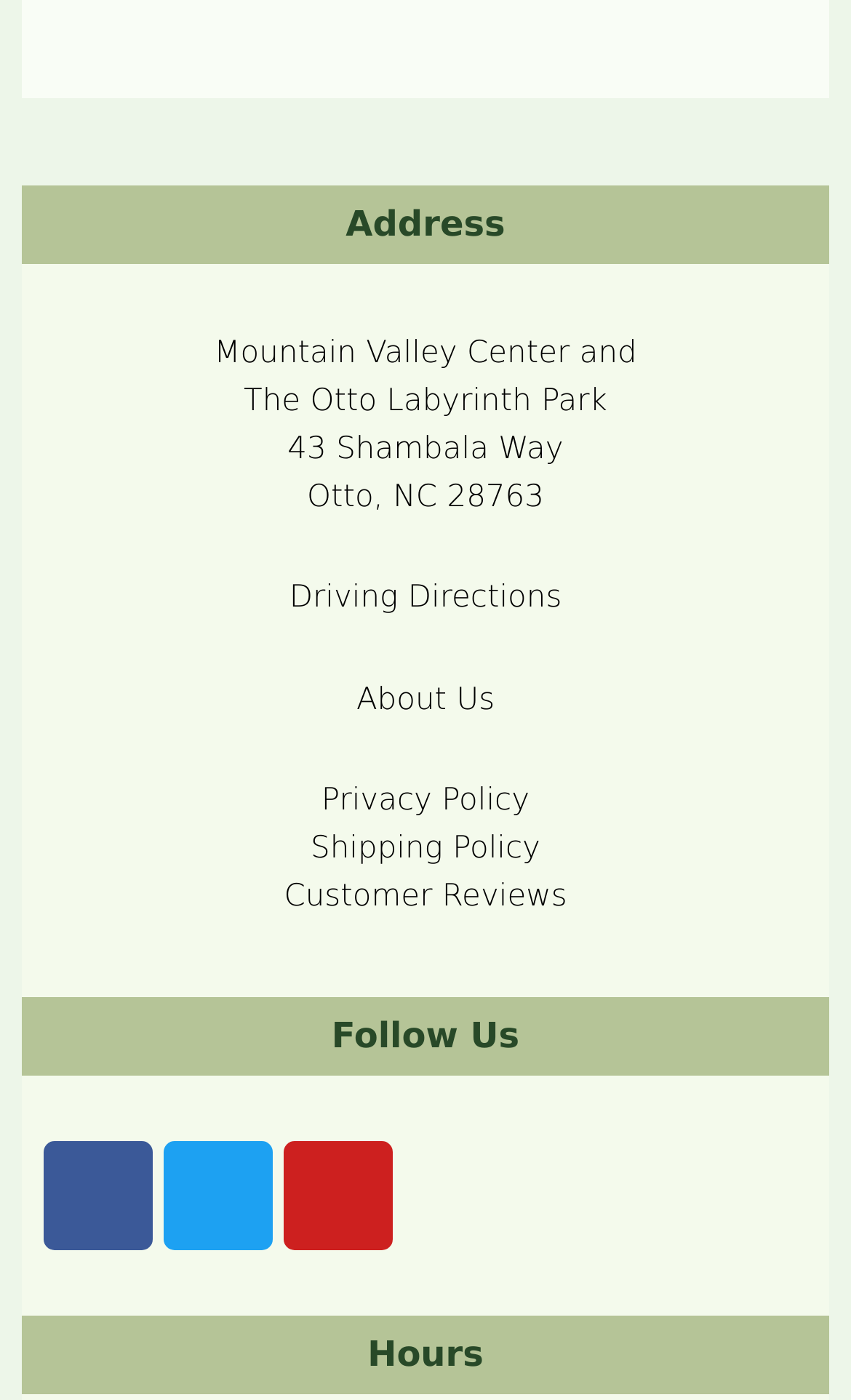Point out the bounding box coordinates of the section to click in order to follow this instruction: "Check customer reviews".

[0.334, 0.629, 0.666, 0.654]